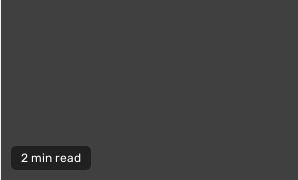Write a descriptive caption for the image, covering all notable aspects.

This image features a sleek, minimalistic design element indicating a reading time of "2 min read." The text is presented in a clear, modern font against a dark background, enhancing readability. This type of element is commonly used on articles or blog posts, providing readers with a quick estimate of how much time they might need to invest in reading the accompanying content. The overall aesthetic is simple yet effective, contributing to a streamlined user experience on the webpage where it appears.